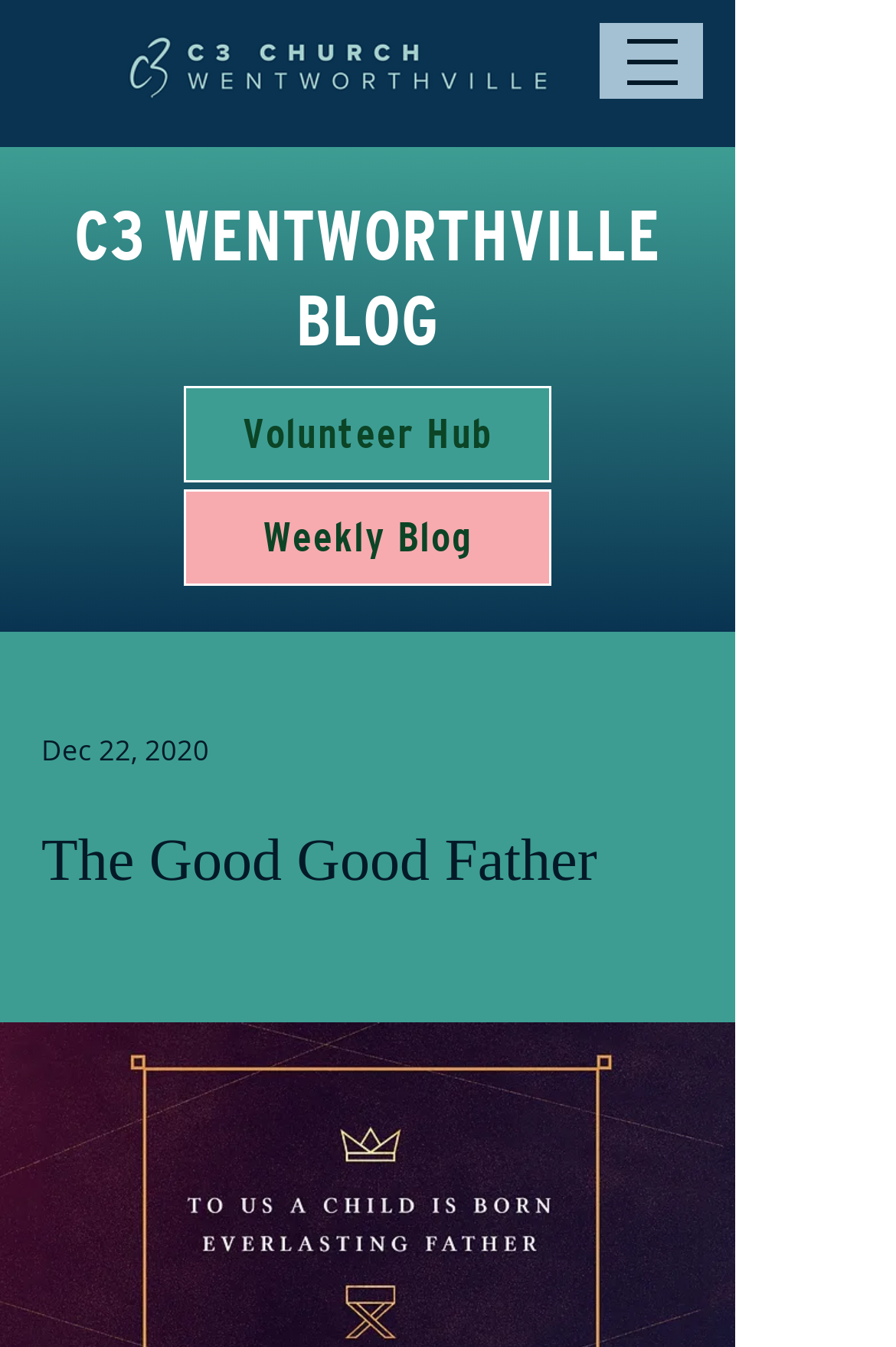Please analyze the image and provide a thorough answer to the question:
How many links are there in the navigation menu?

I found the answer by looking at the links 'Volunteer Hub' and 'Weekly Blog' which are located below the logo and above the blog post.